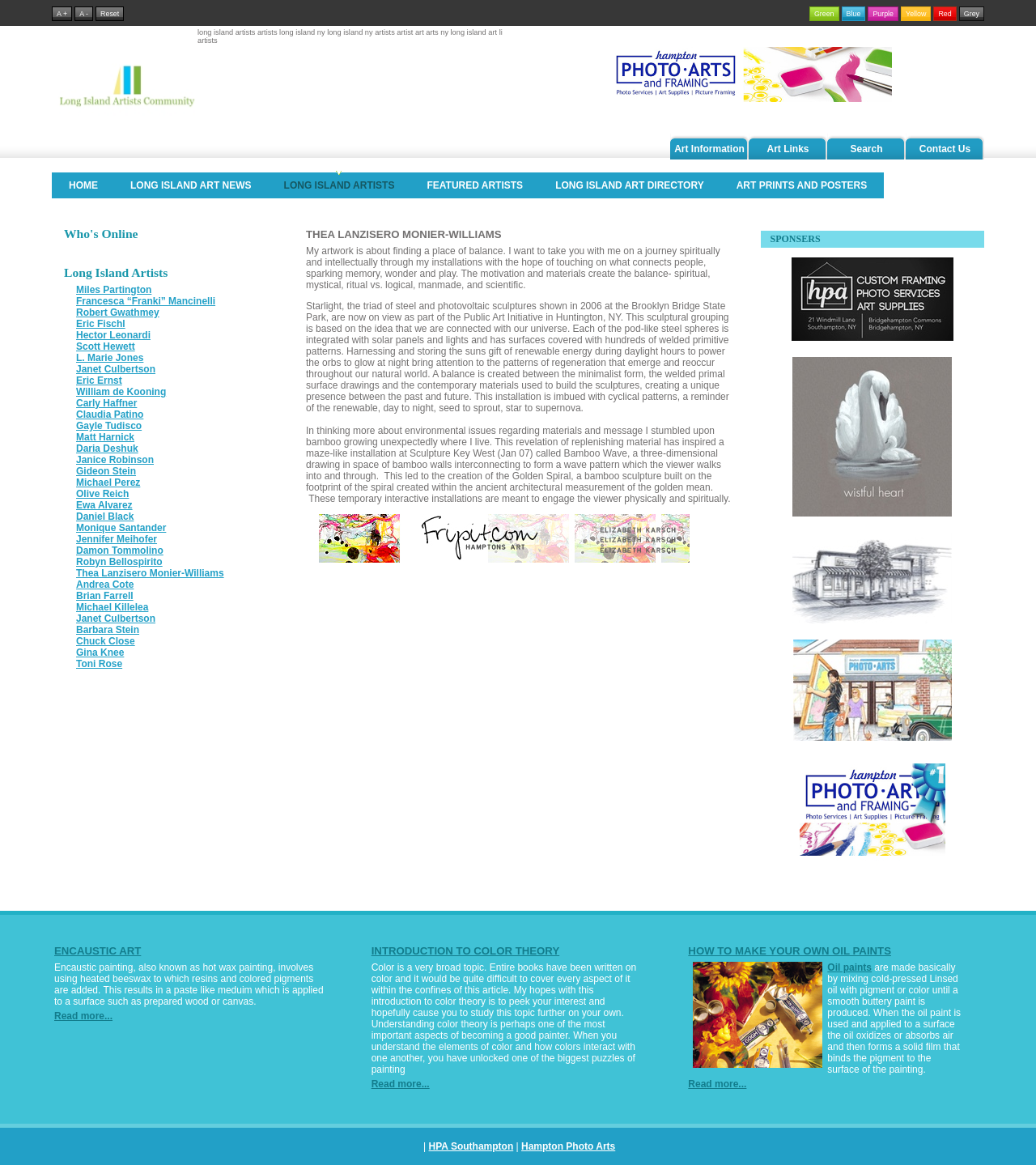Identify the bounding box coordinates of the clickable region necessary to fulfill the following instruction: "Contact Us". The bounding box coordinates should be four float numbers between 0 and 1, i.e., [left, top, right, bottom].

[0.874, 0.111, 0.95, 0.149]